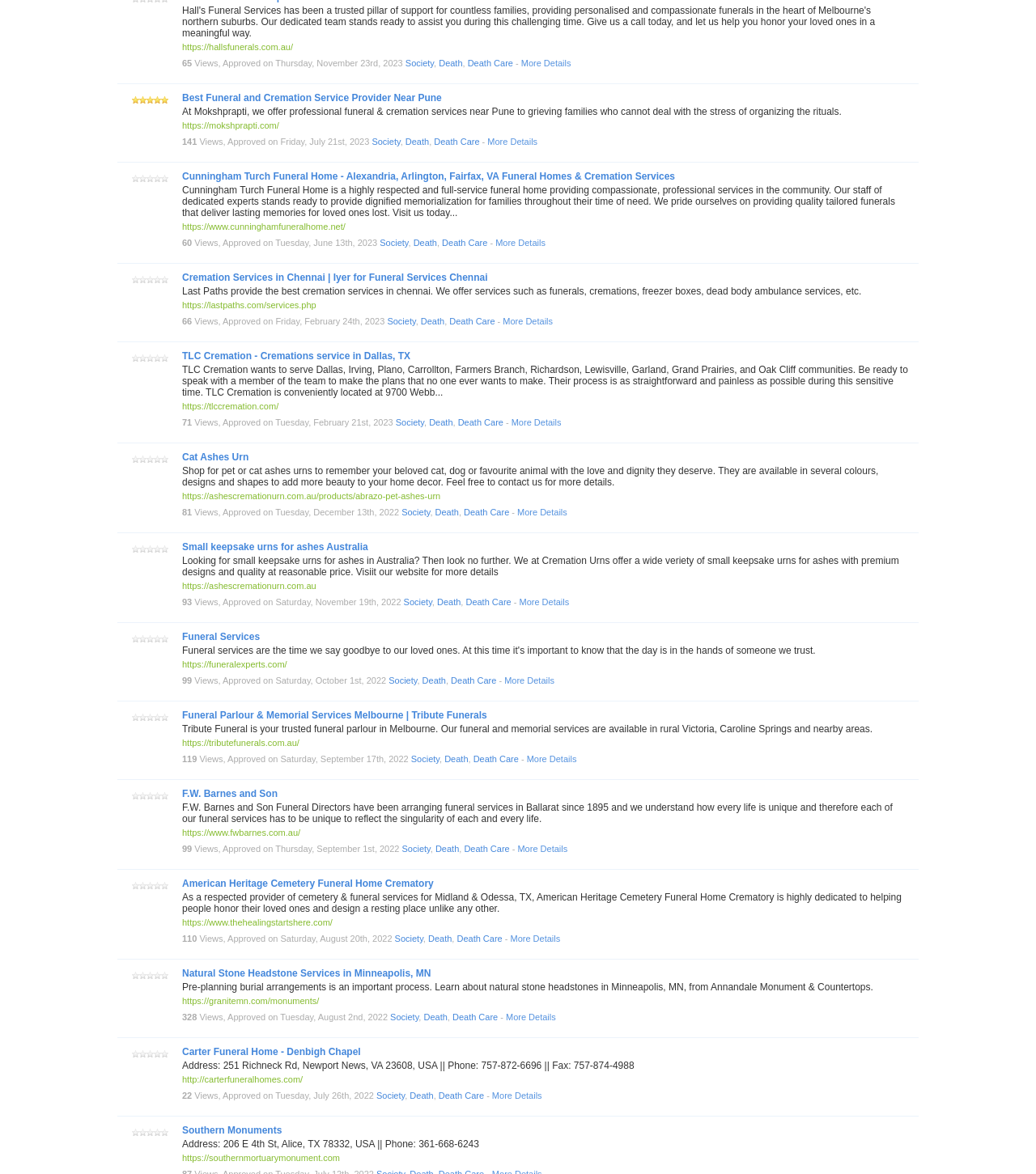Use a single word or phrase to answer the question:
What type of services are offered by Mokshprapti?

Funeral and cremation services